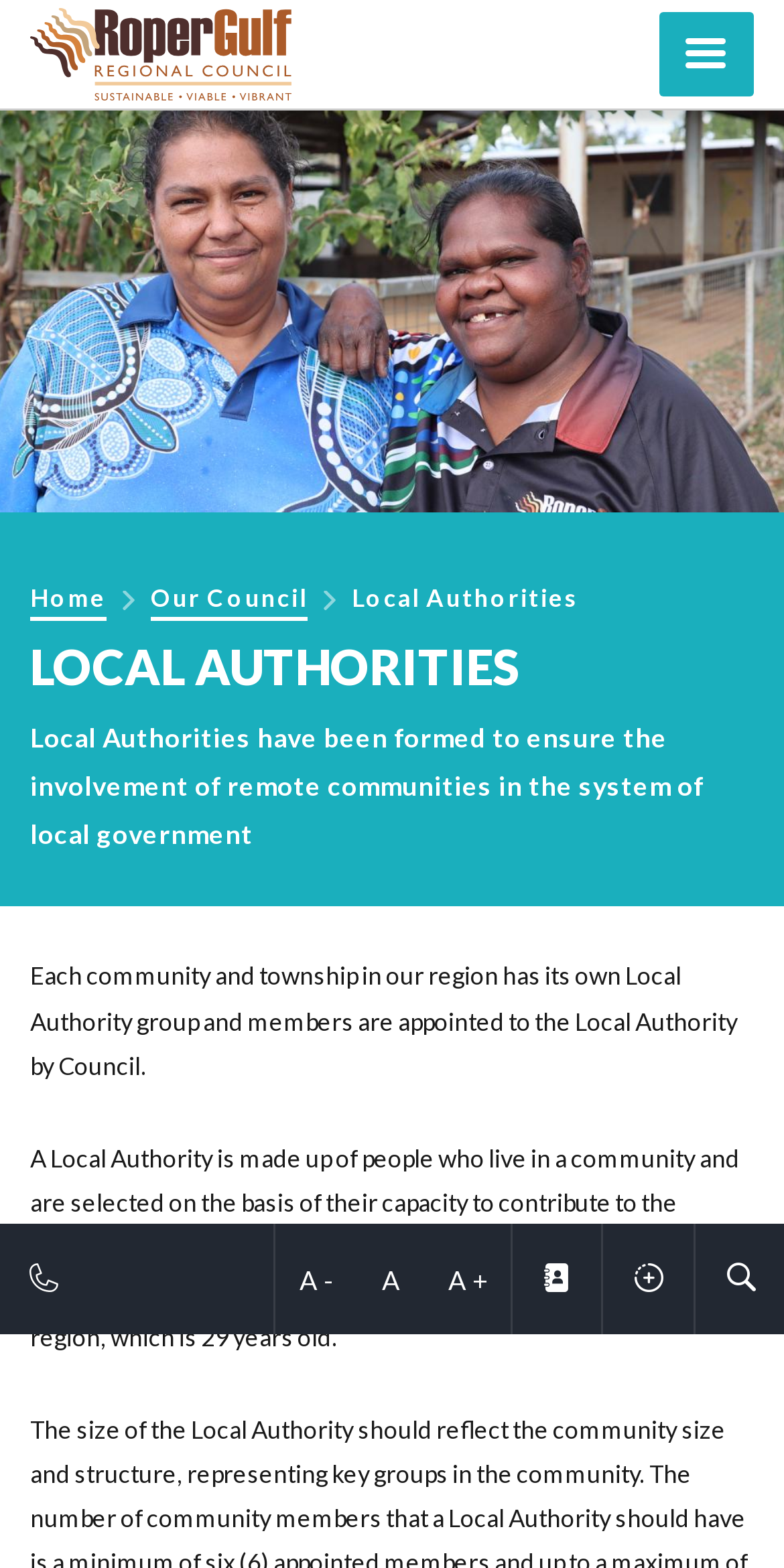What is the name of the council?
From the details in the image, answer the question comprehensively.

I found the answer by looking at the link element with the text 'Ropergulf Regional Council' which is located at the top of the webpage, indicating the name of the council.